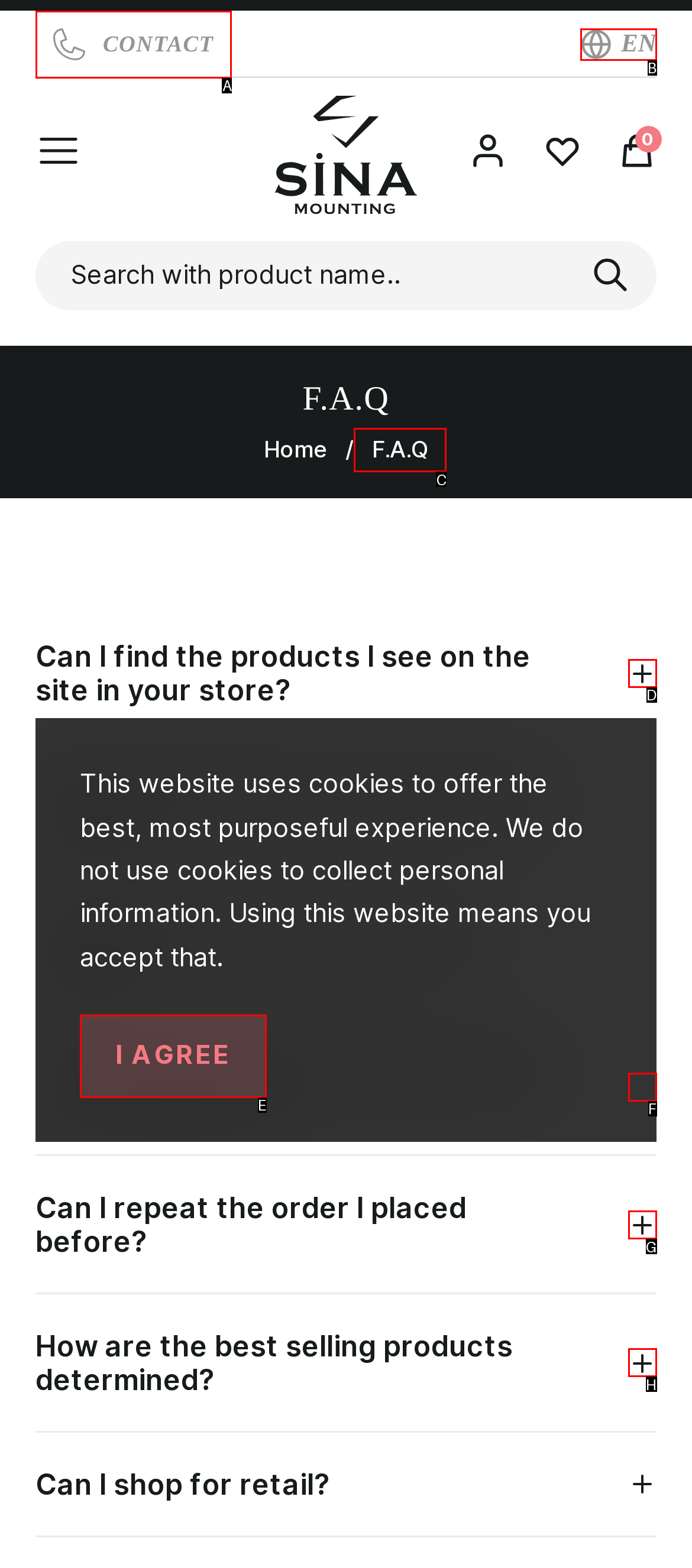Which option is described as follows: I agree
Answer with the letter of the matching option directly.

E